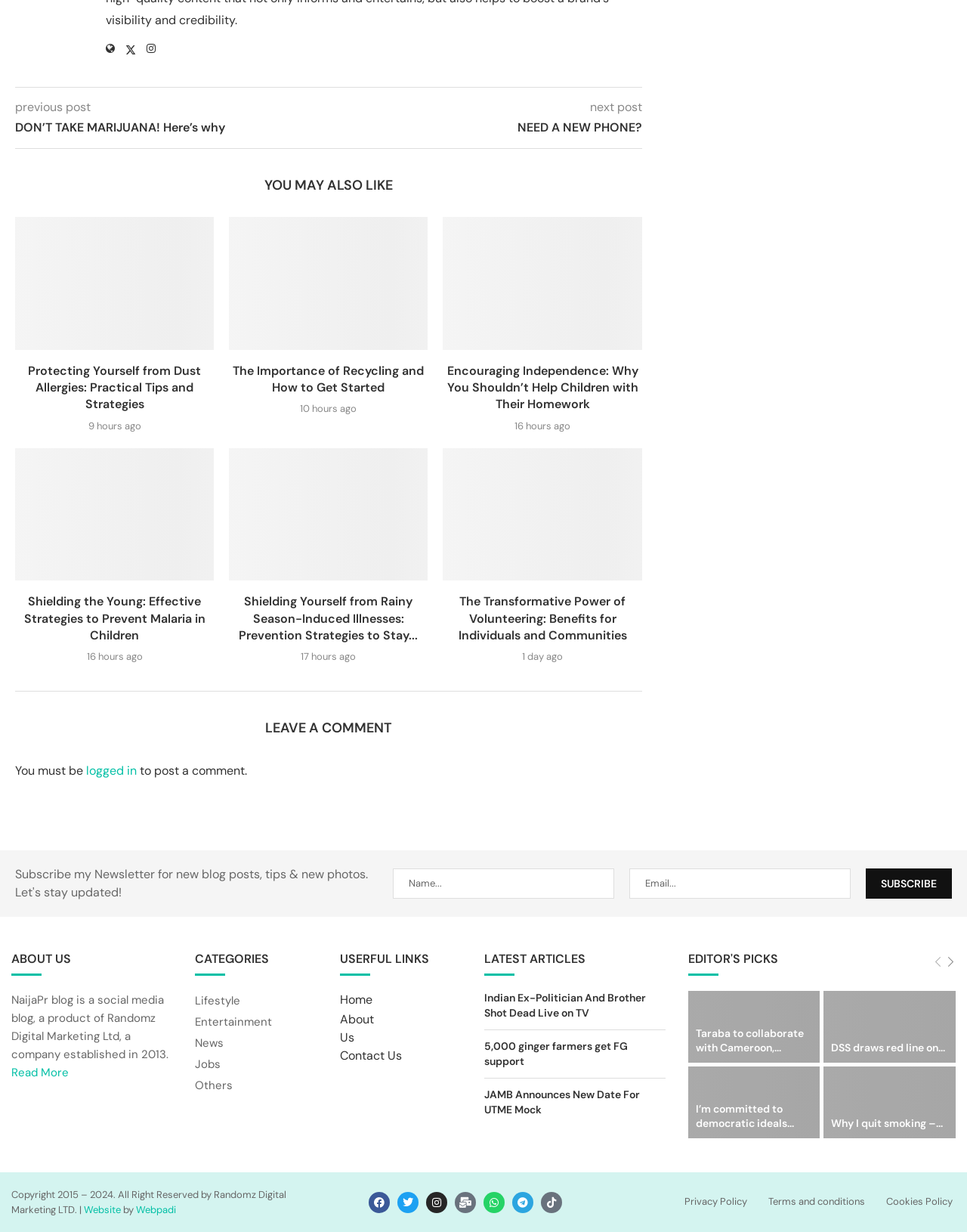Please provide a one-word or short phrase answer to the question:
What is the function of the 'previous post' and 'next post' links?

To navigate to previous or next post